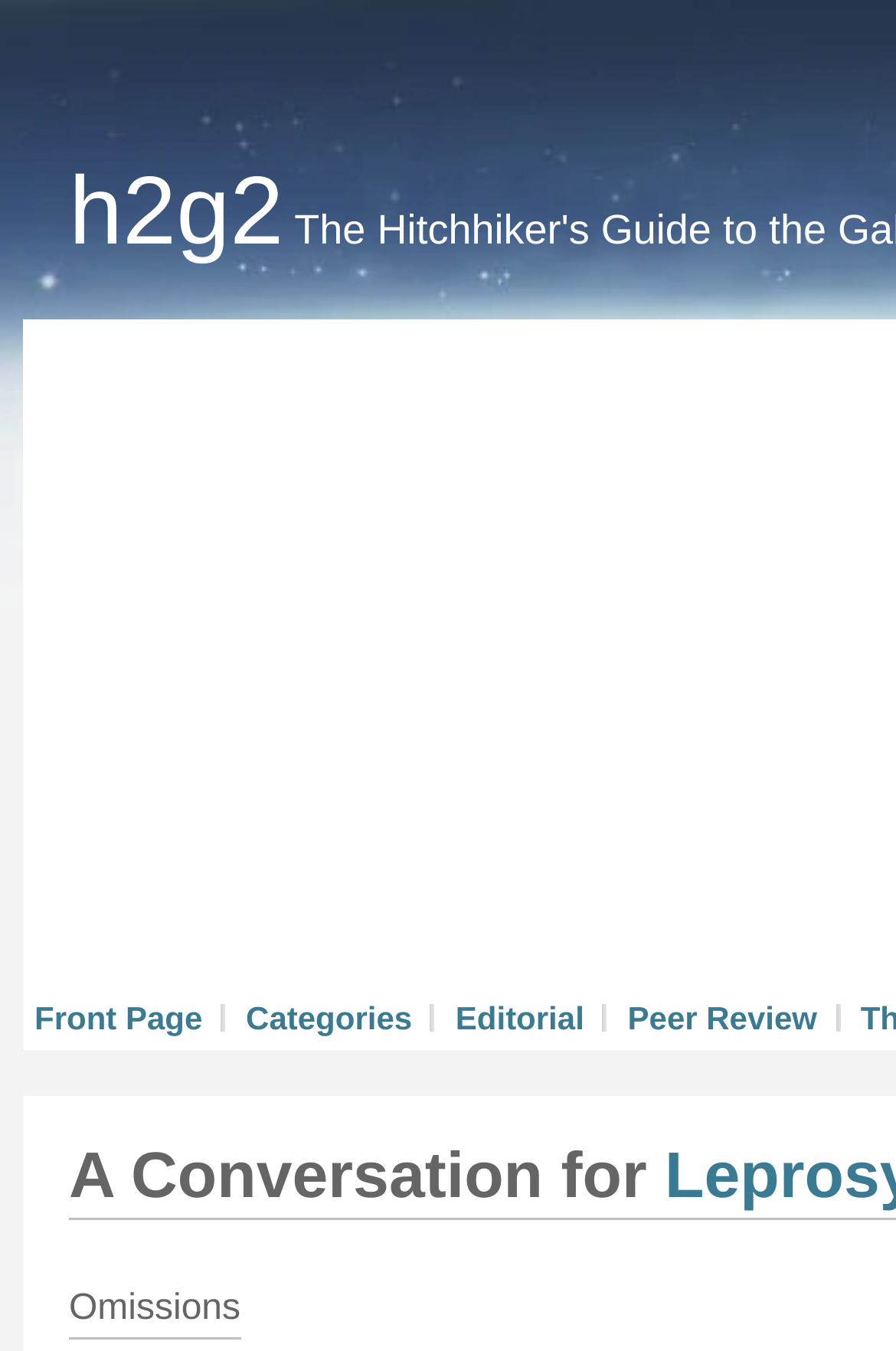Bounding box coordinates are to be given in the format (top-left x, top-left y, bottom-right x, bottom-right y). All values must be floating point numbers between 0 and 1. Provide the bounding box coordinate for the UI element described as: Editorial

[0.508, 0.74, 0.652, 0.767]